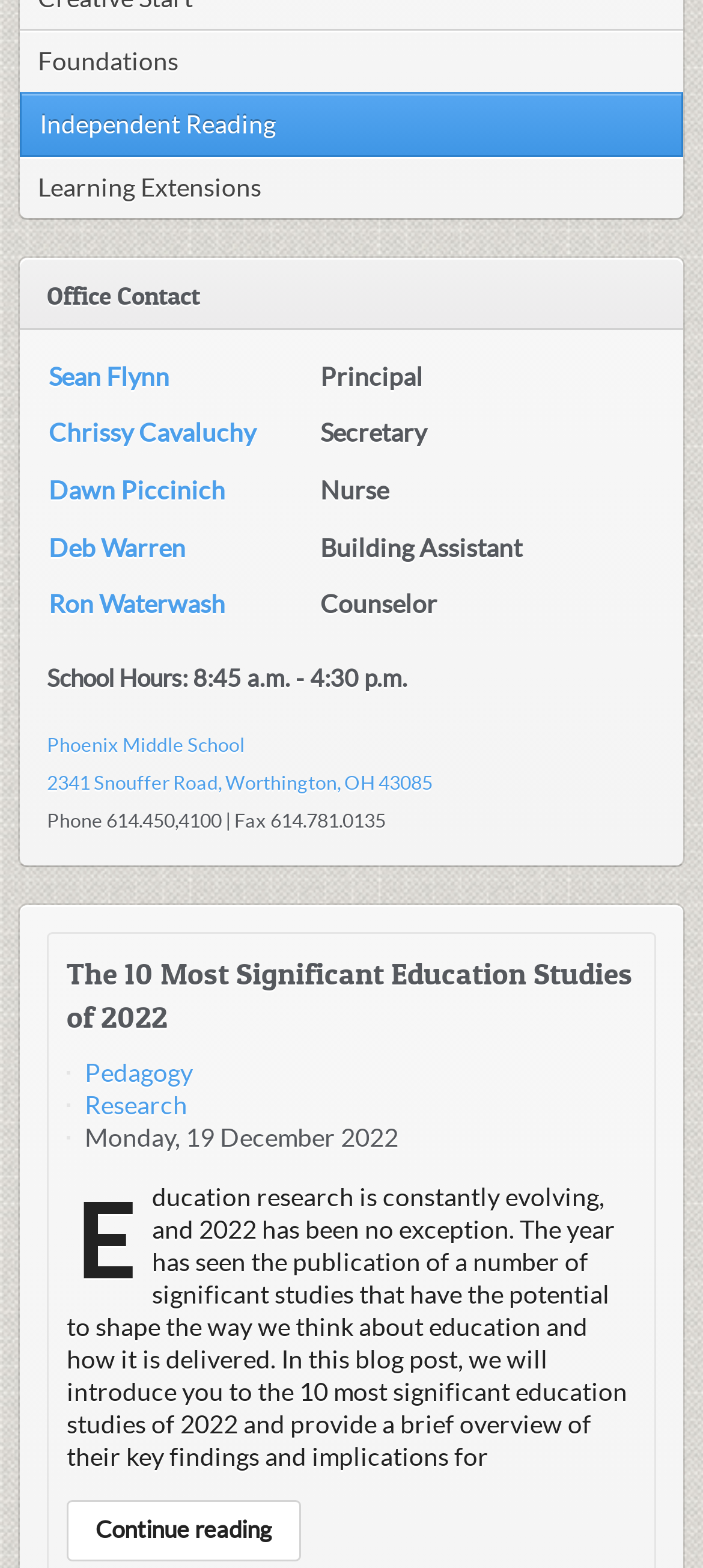Find the bounding box coordinates of the clickable element required to execute the following instruction: "Visit Phoenix Middle School website". Provide the coordinates as four float numbers between 0 and 1, i.e., [left, top, right, bottom].

[0.067, 0.468, 0.615, 0.506]